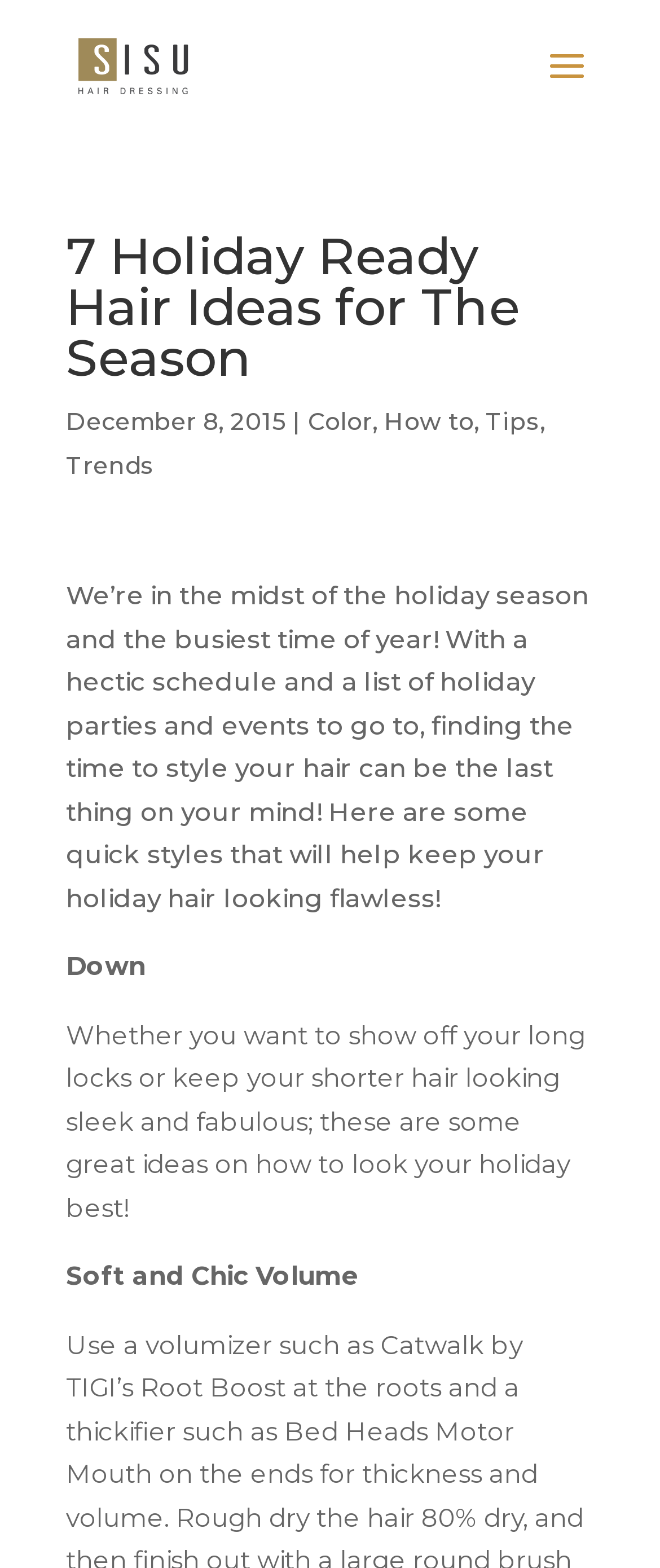Provide a brief response to the question below using a single word or phrase: 
What is the name of the hair salon?

SISU